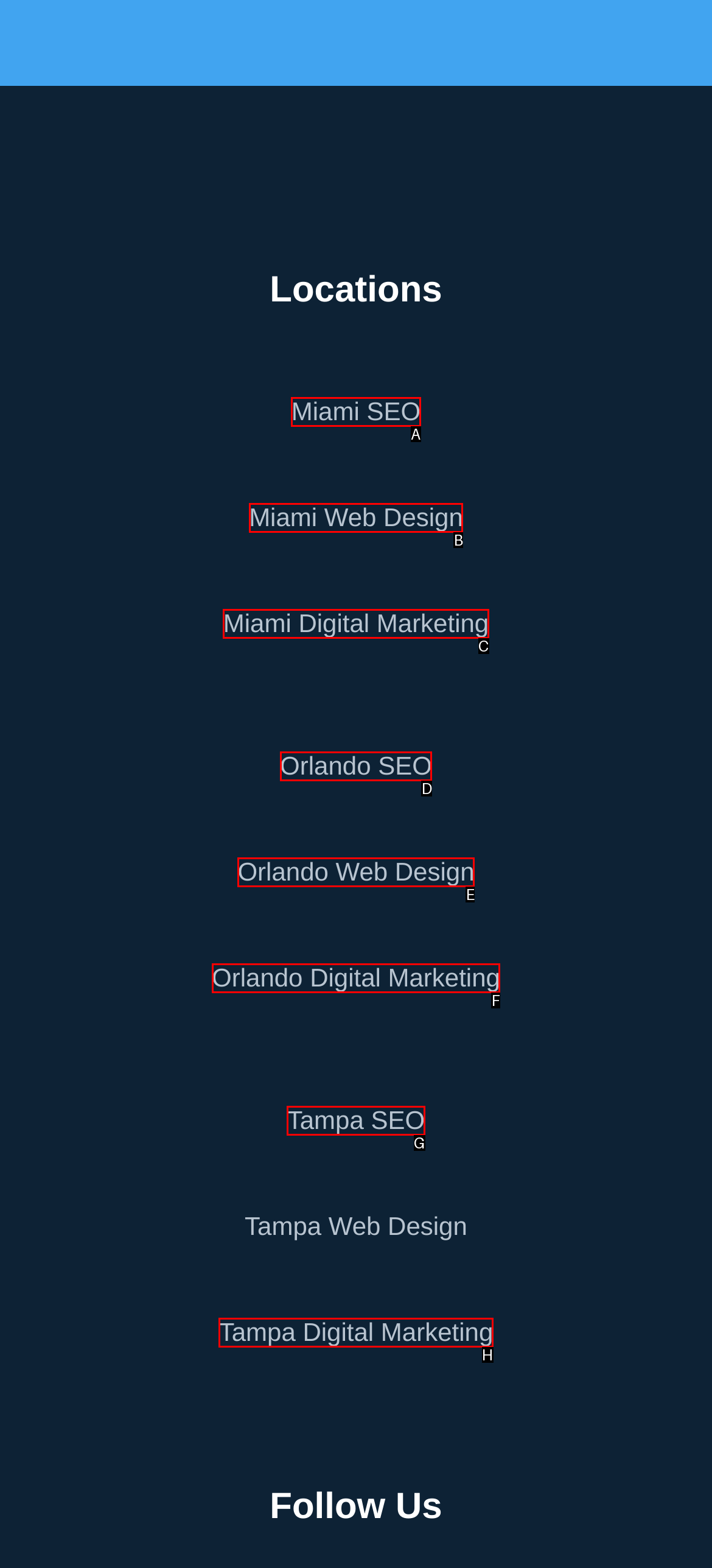From the options presented, which lettered element matches this description: Orlando SEO
Reply solely with the letter of the matching option.

D